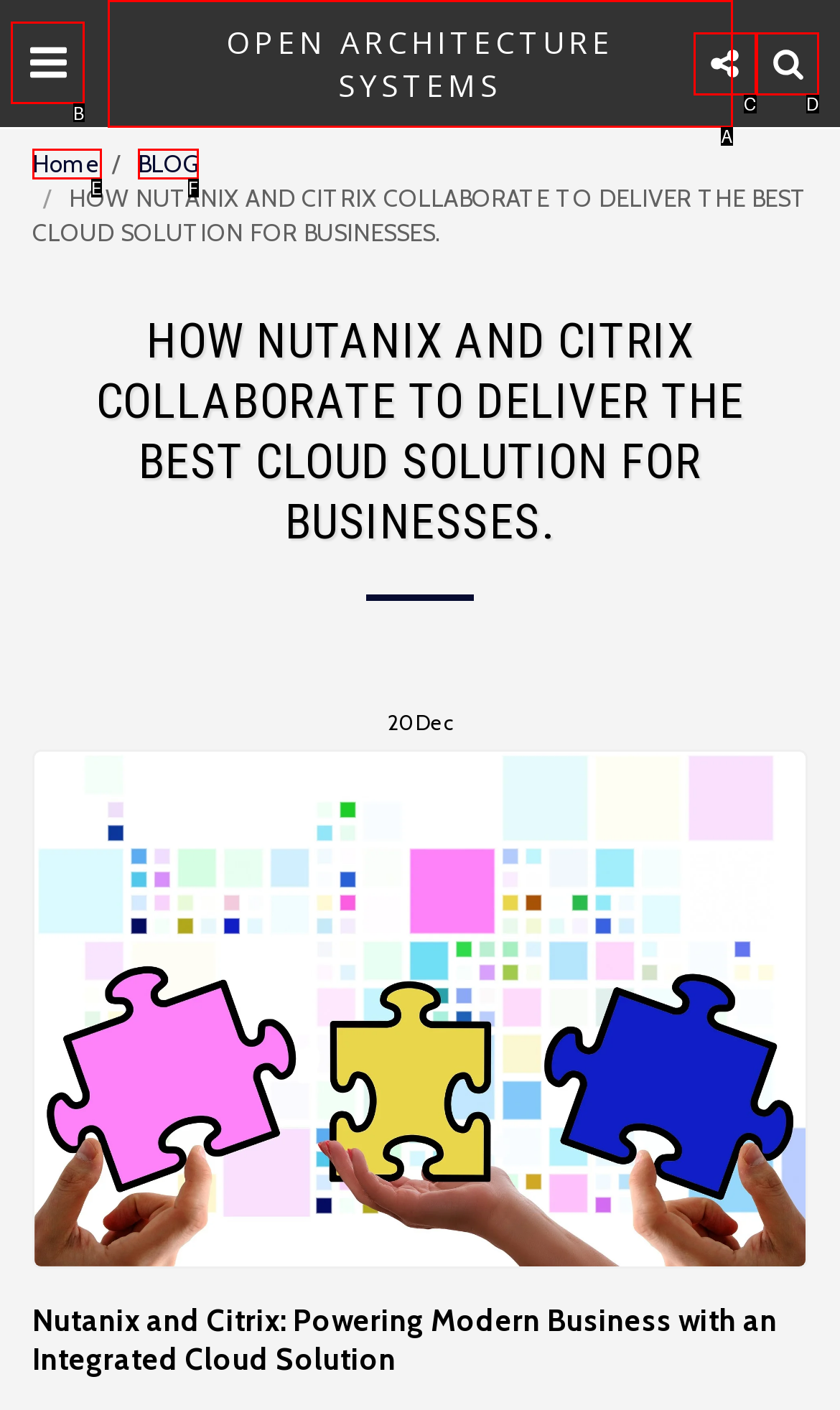Determine which option fits the following description: BLOG
Answer with the corresponding option's letter directly.

F